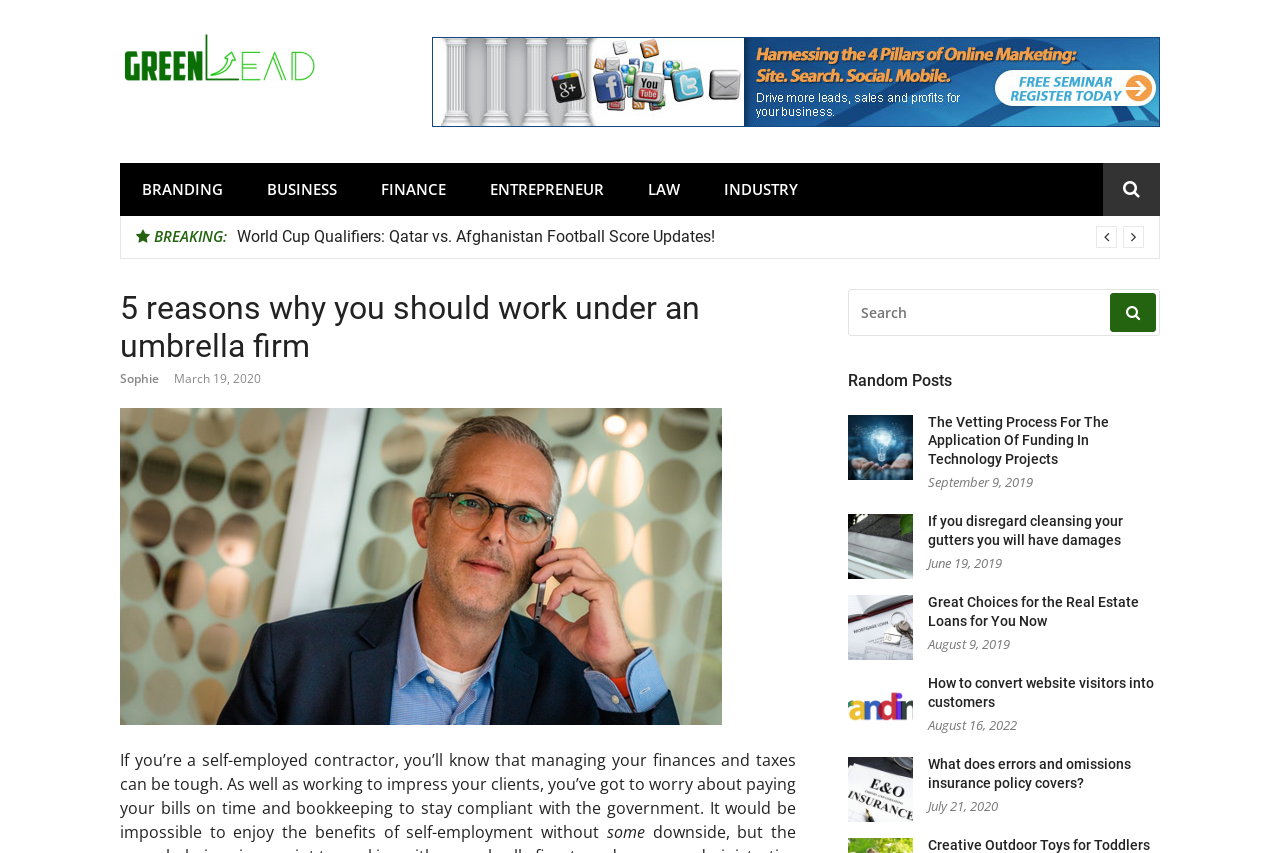Determine the main heading of the webpage and generate its text.

5 reasons why you should work under an umbrella firm